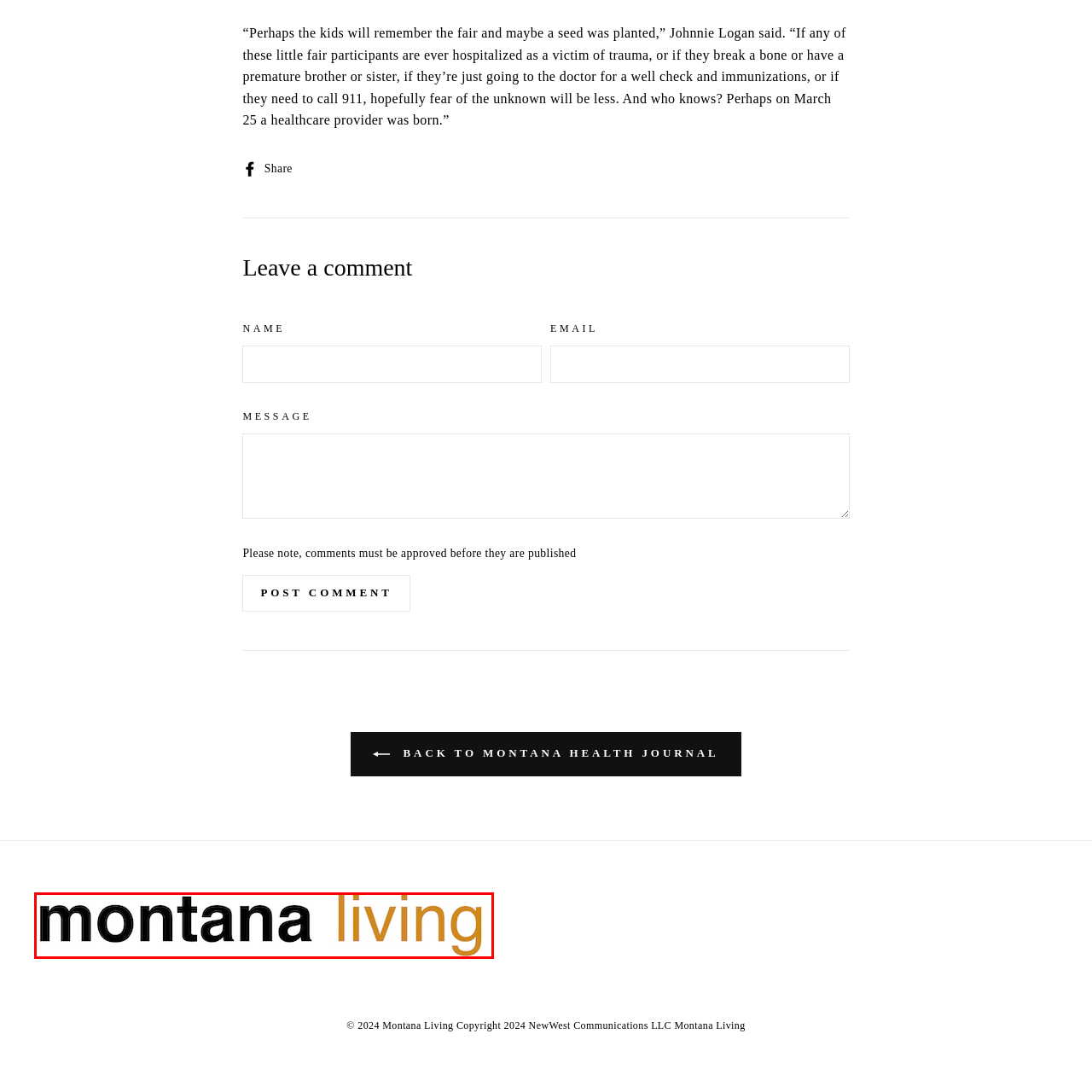Explain in detail what is happening in the image enclosed by the red border.

The image features the stylized logo of "Montana Living," displaying the words in a distinctive typeface. The word "Montana" is presented prominently in bold black letters, while "living" is rendered in a warm golden color, suggesting a blend of strength and warmth associated with the lifestyle and culture of Montana. This logo captures the essence of the publication, which likely focuses on local stories, culture, and the unique aspects of living in Montana. The overall design is simple yet effective, aimed at appealing to the audience by conveying a sense of place and community.